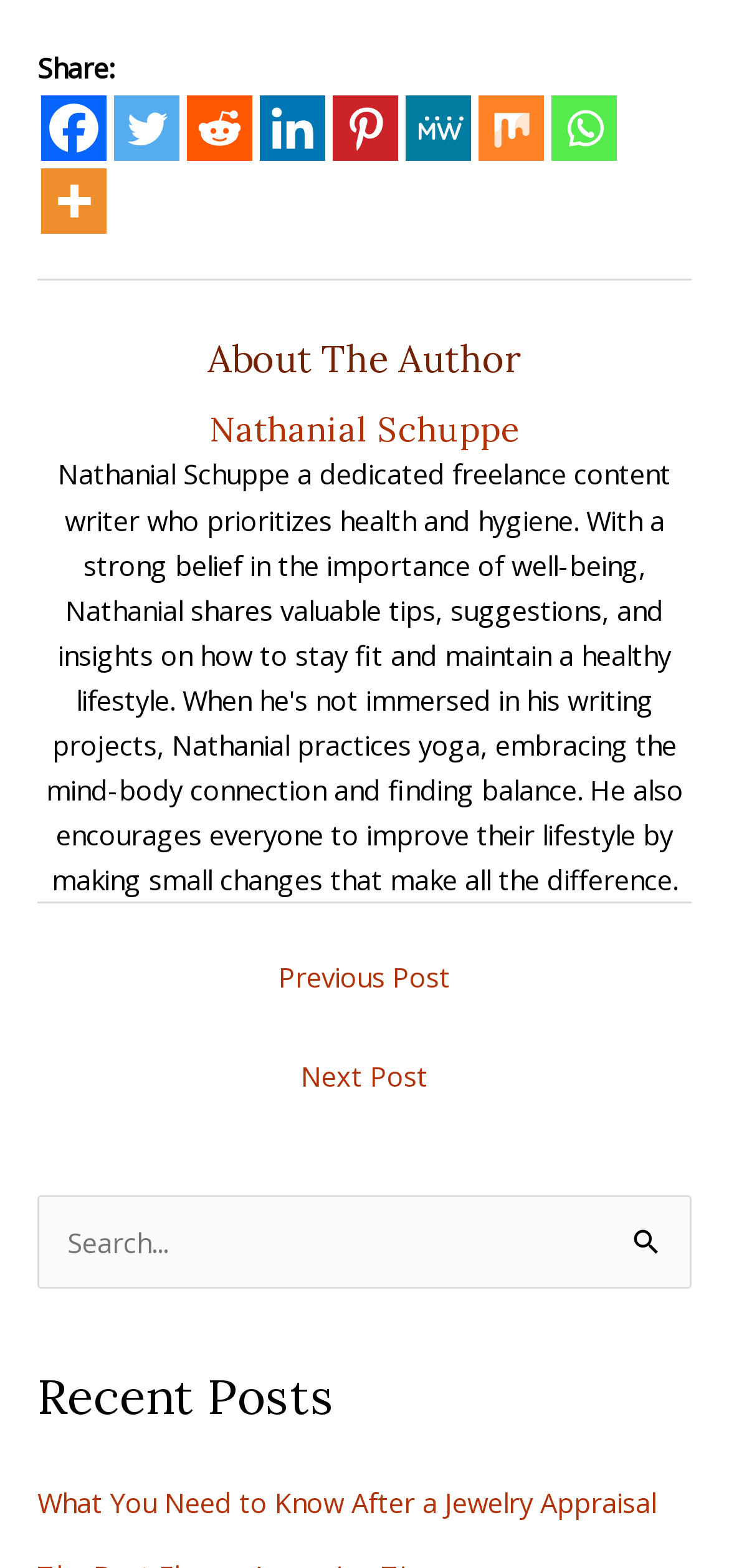Please answer the following question using a single word or phrase: 
Who is the author of the current article?

Nathanial Schuppe